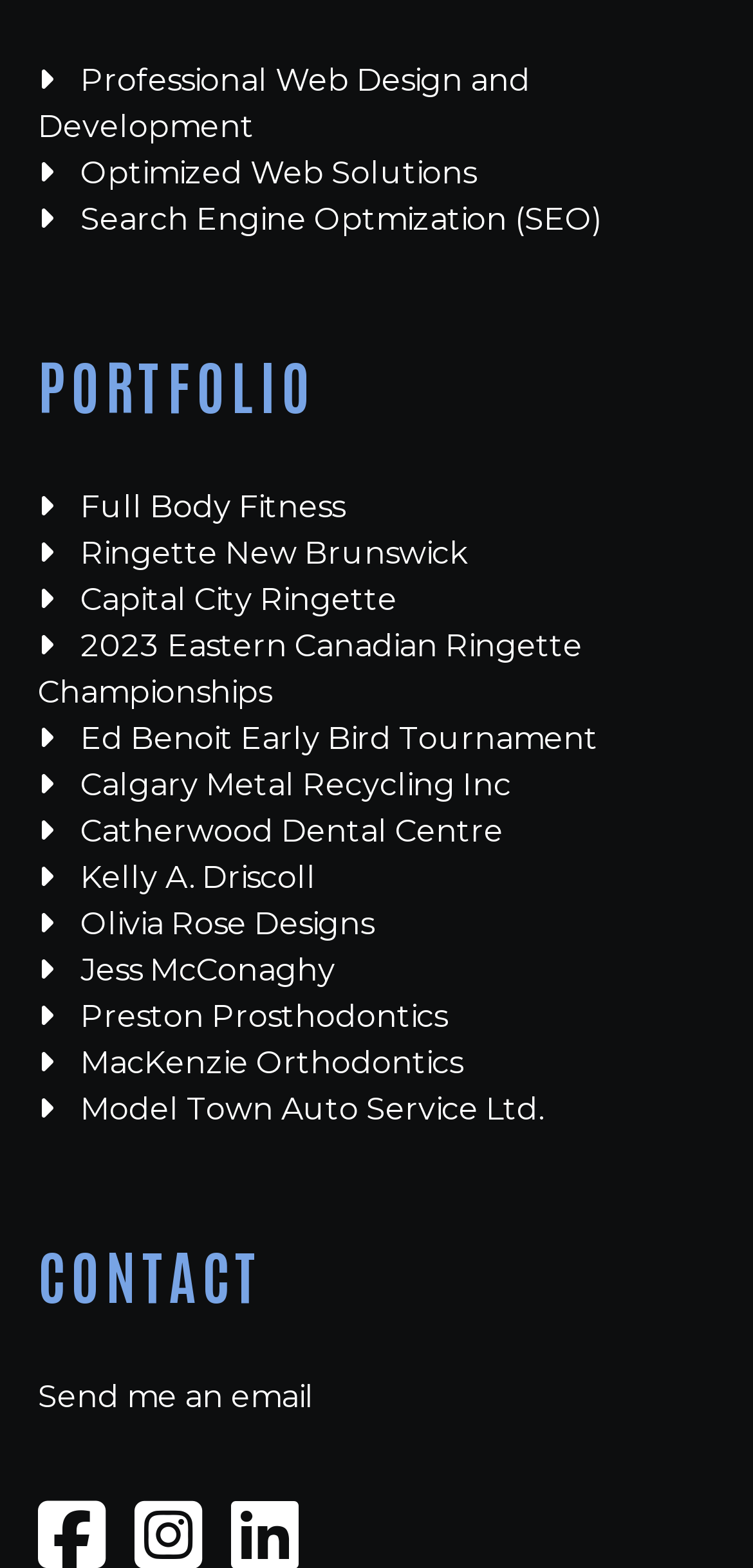Identify the bounding box of the HTML element described as: "Ed Benoit Early Bird Tournament".

[0.05, 0.459, 0.794, 0.482]